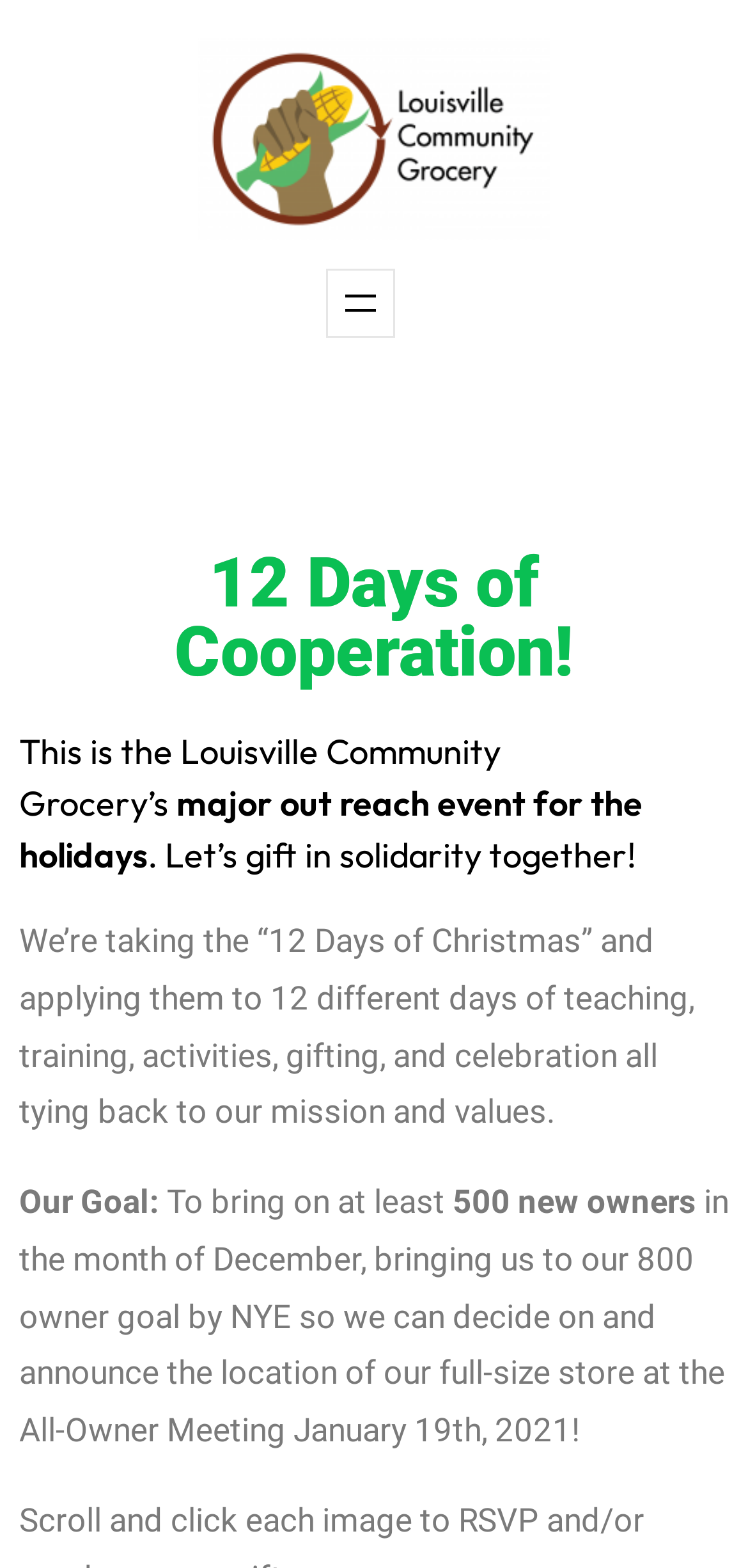Generate a detailed explanation of the webpage's features and information.

The webpage is titled "12 Days of Cooperation!" and is related to Louisville Community Grocery's mission. At the top left of the page, there is a link and an image, both labeled "Louisville Community Grocery", which likely serve as a logo or navigation element. 

To the right of the logo, there is a navigation section with a button labeled "Open menu", which suggests that it may open a dropdown menu or a sidebar. 

Below the navigation section, there are three headings that span almost the entire width of the page. The first heading reads "12 Days of Cooperation!", the second heading describes the event as the Louisville Community Grocery's major outreach event for the holidays, and the third heading explains that the event is taking the concept of "12 Days of Christmas" and applying it to 12 days of teaching, training, activities, gifting, and celebration that align with the organization's mission and values.

Underneath the headings, there is a paragraph of text that outlines the goal of the event, which is to bring on at least 500 new owners in the month of December, reaching a total of 800 owners by New Year's Eve, and ultimately deciding on and announcing the location of the full-size store at the All-Owner Meeting on January 19th, 2021.